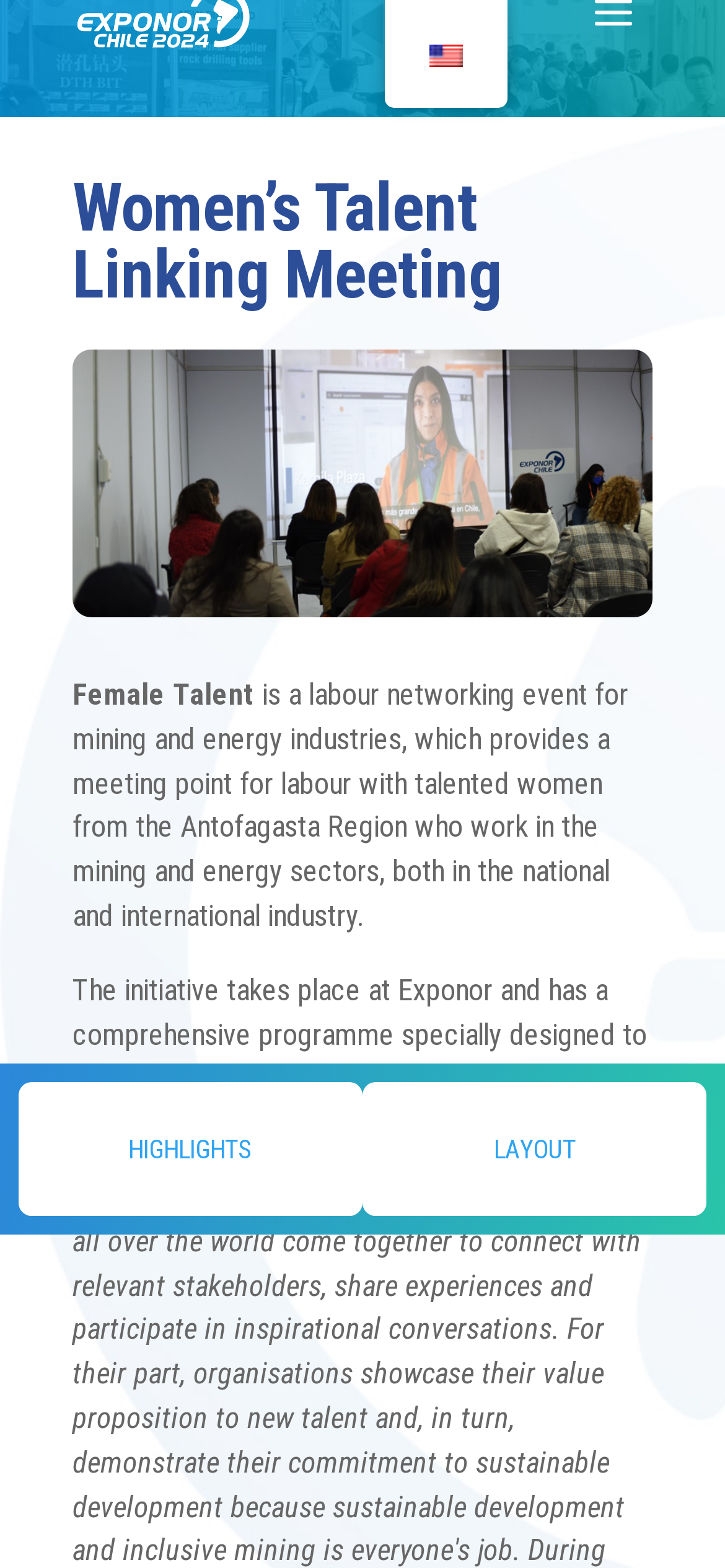Answer the question in one word or a short phrase:
What is the purpose of the event?

Empower women